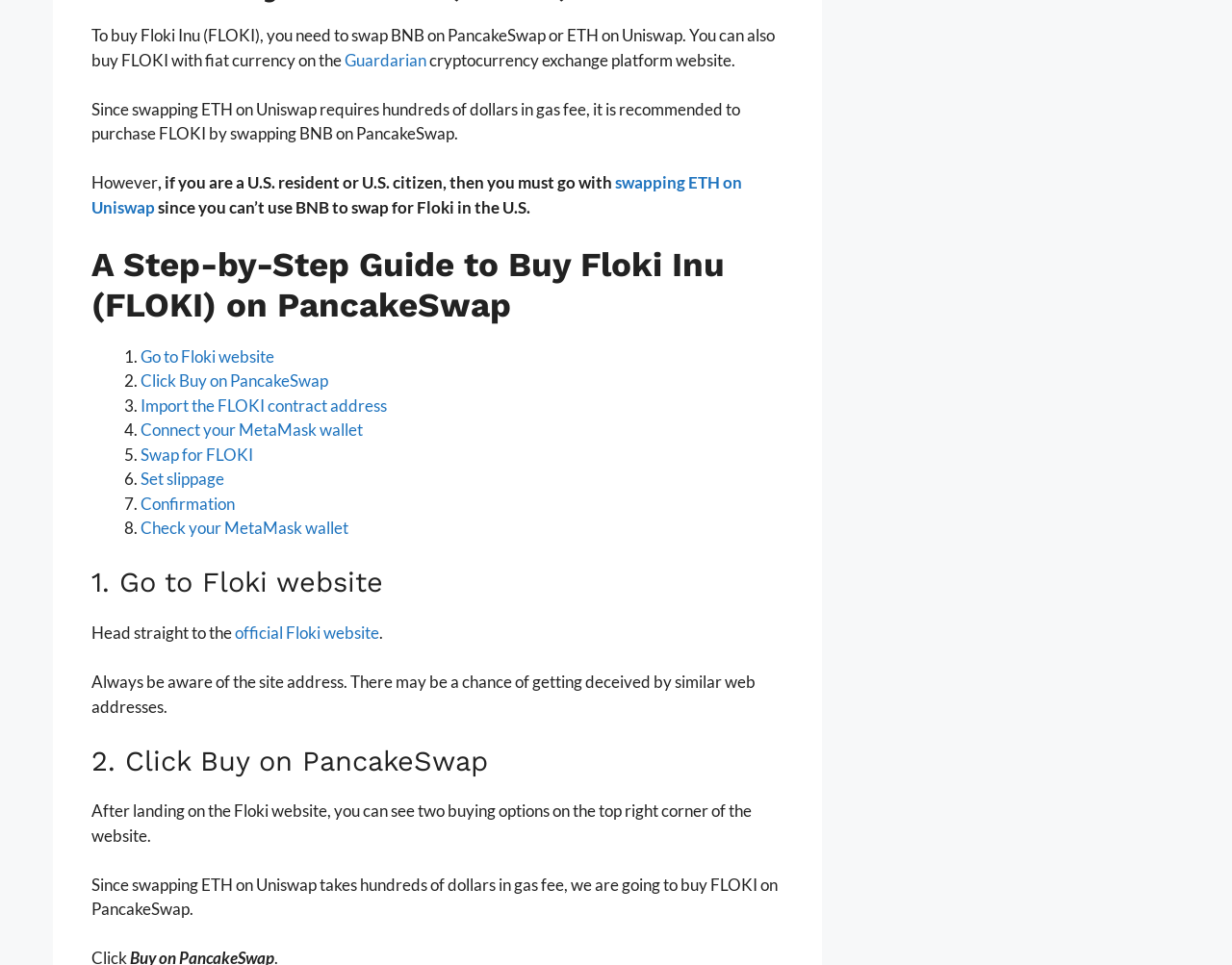What should you be aware of when going to the Floki website?
Provide an in-depth answer to the question, covering all aspects.

The webpage advises to always be aware of the site address when going to the Floki website, as there may be a chance of getting deceived by similar web addresses.